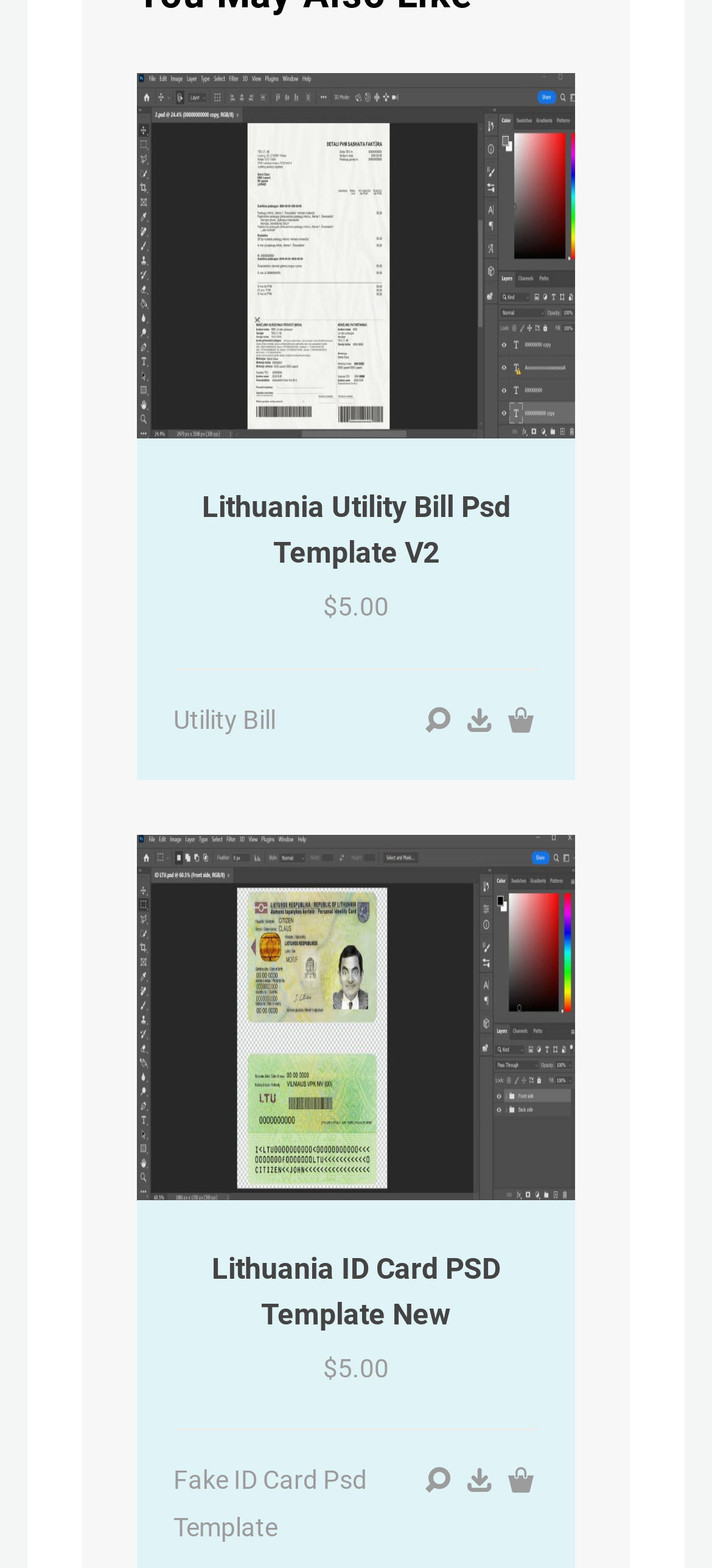Locate the bounding box coordinates of the UI element described by: "Utility bill". Provide the coordinates as four float numbers between 0 and 1, formatted as [left, top, right, bottom].

[0.244, 0.449, 0.387, 0.468]